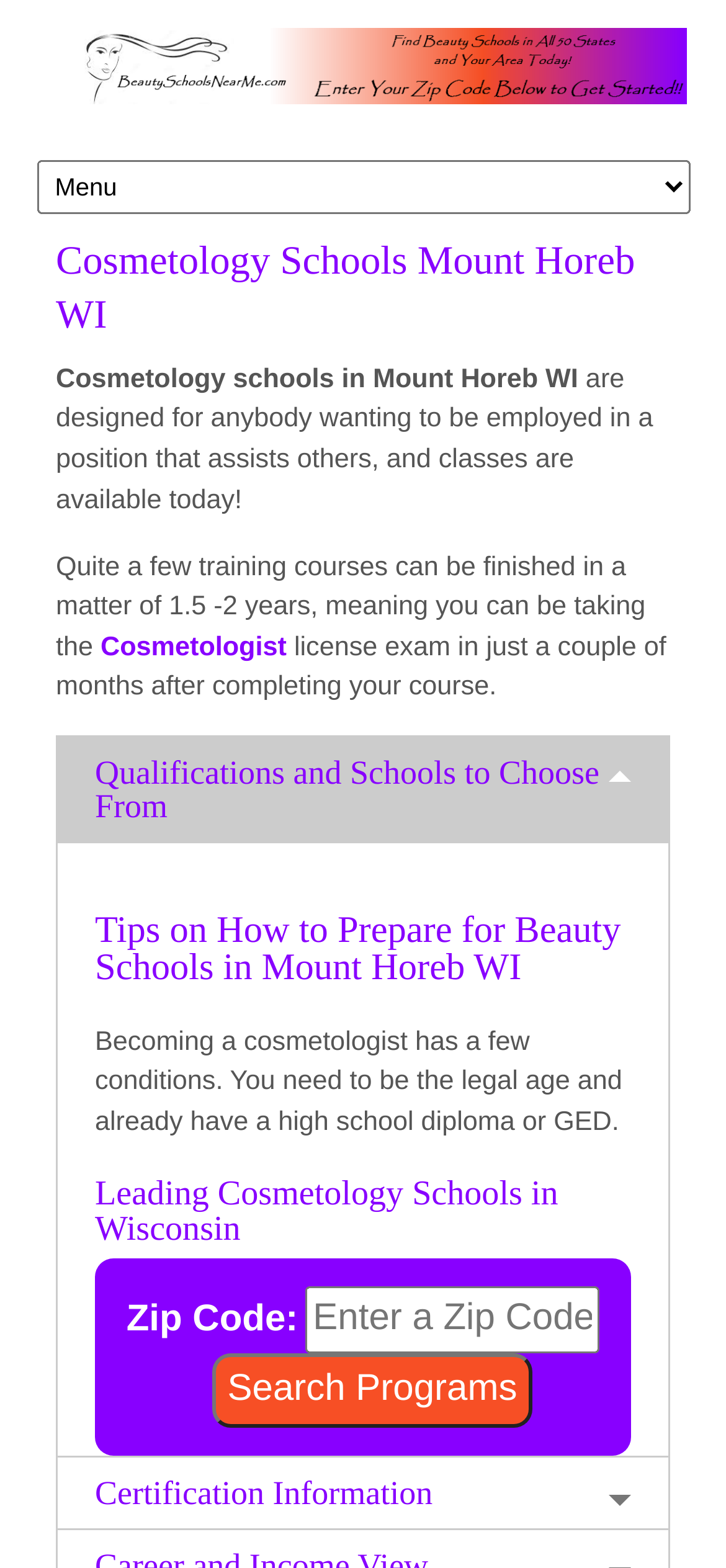What is required to become a cosmetologist?
Please provide a detailed answer to the question.

I determined the requirements by reading the static text 'Becoming a cosmetologist has a few conditions. You need to be the legal age and already have a high school diploma or GED.' which lists the necessary conditions to become a cosmetologist.